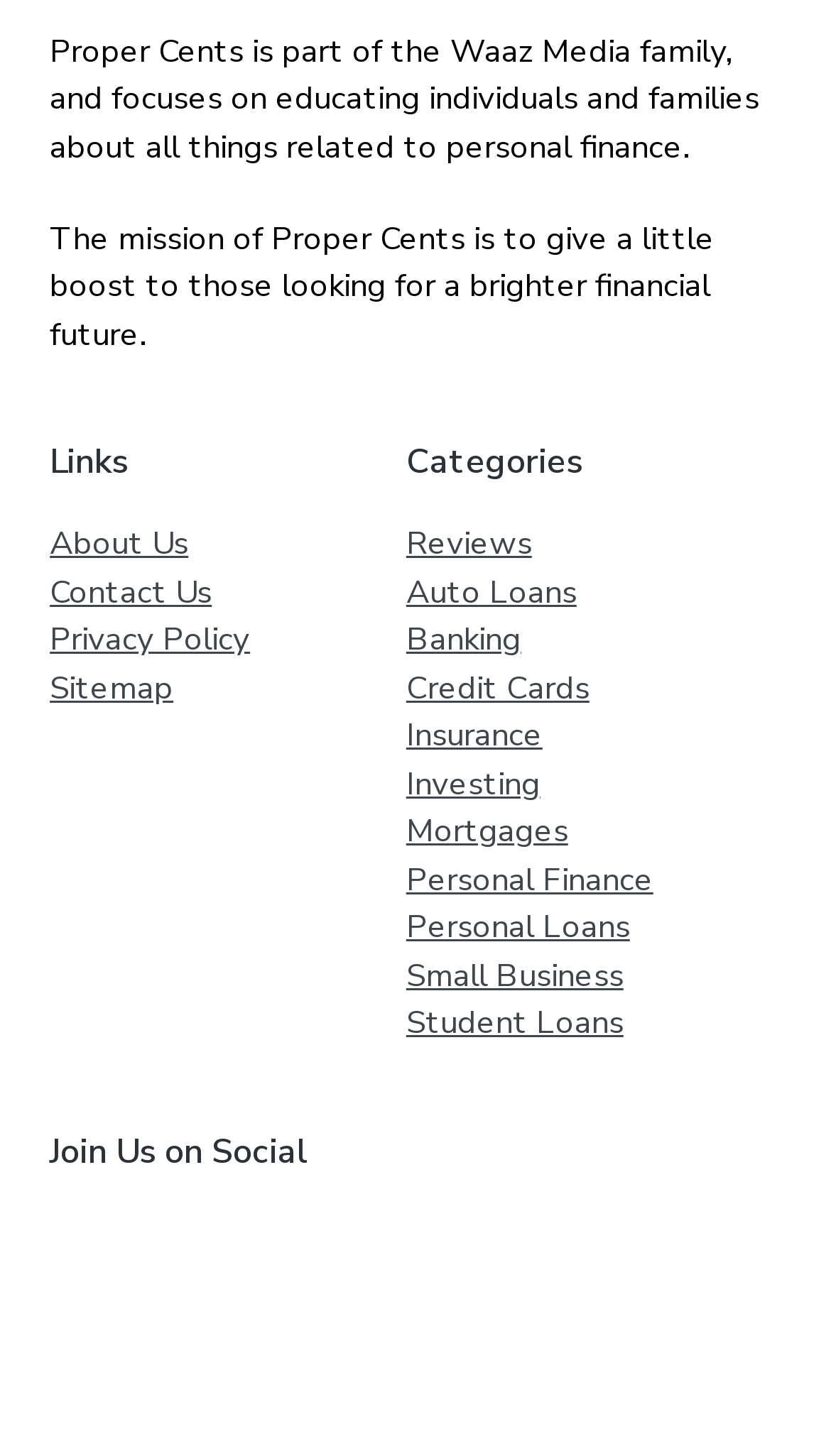Locate the bounding box coordinates of the item that should be clicked to fulfill the instruction: "Explore the Reviews category".

[0.489, 0.358, 0.64, 0.388]